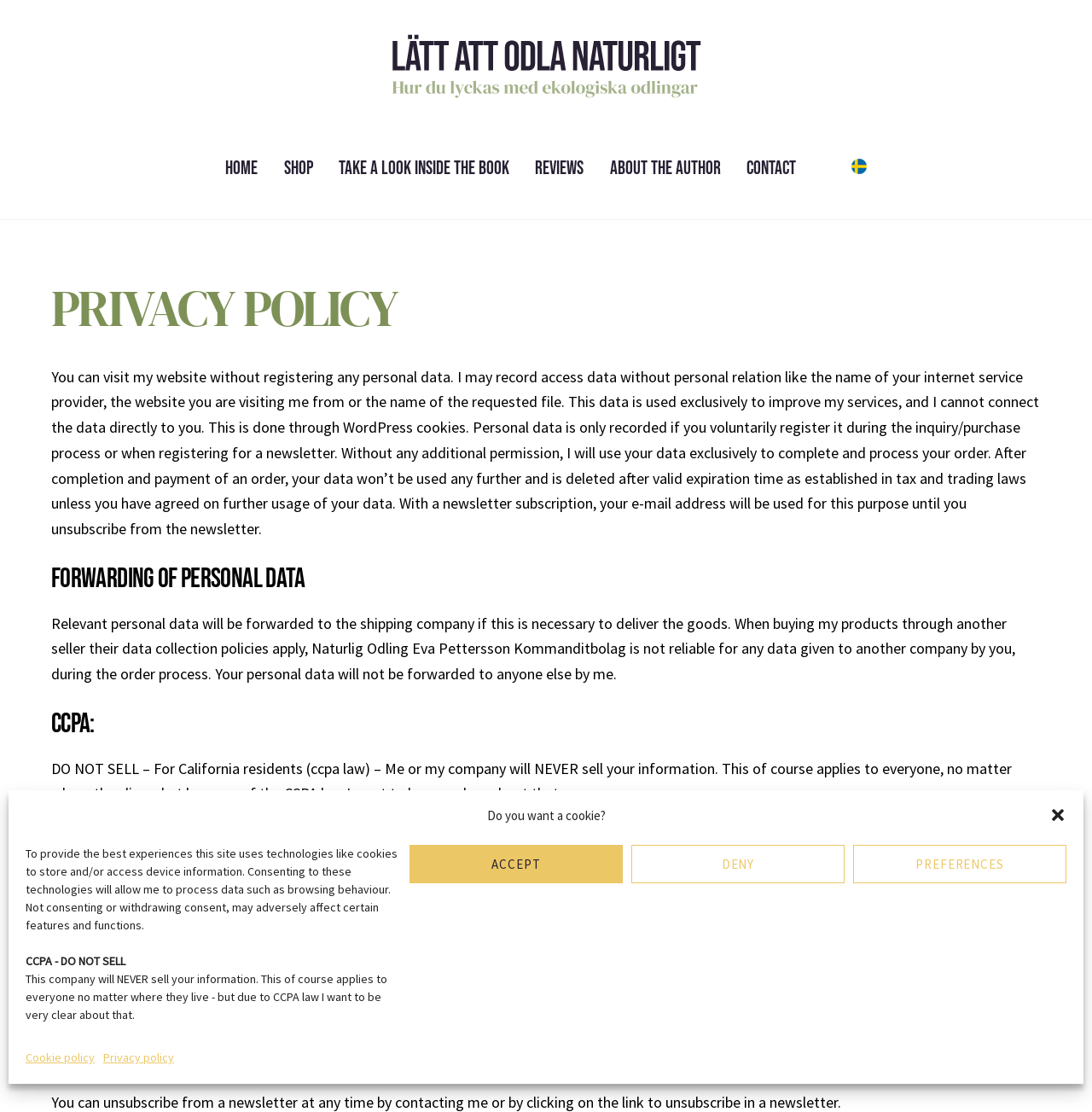Locate the bounding box coordinates of the element that should be clicked to execute the following instruction: "Click the 'Reviews' link".

[0.48, 0.133, 0.545, 0.17]